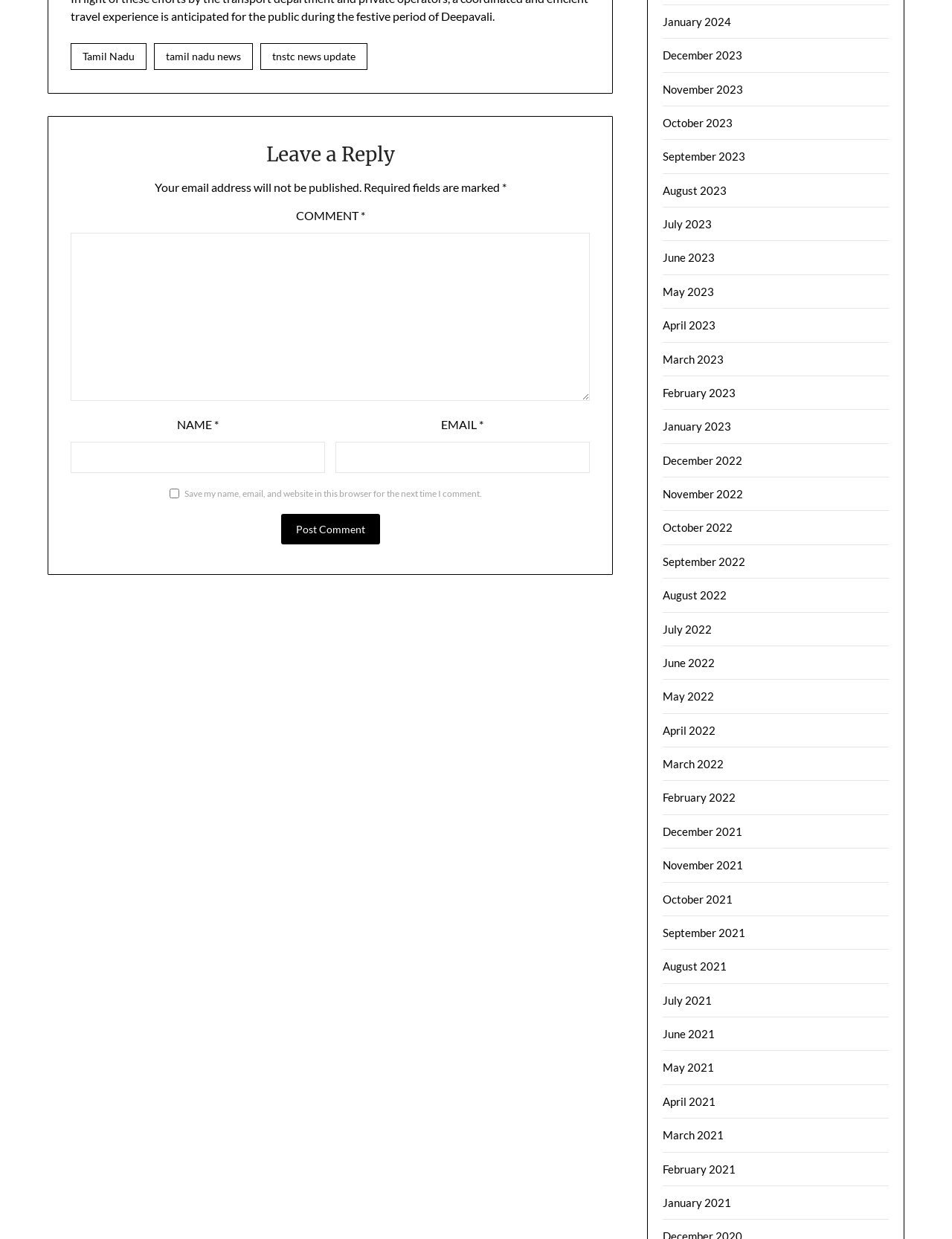Indicate the bounding box coordinates of the element that needs to be clicked to satisfy the following instruction: "View news for January 2024". The coordinates should be four float numbers between 0 and 1, i.e., [left, top, right, bottom].

[0.696, 0.012, 0.768, 0.023]